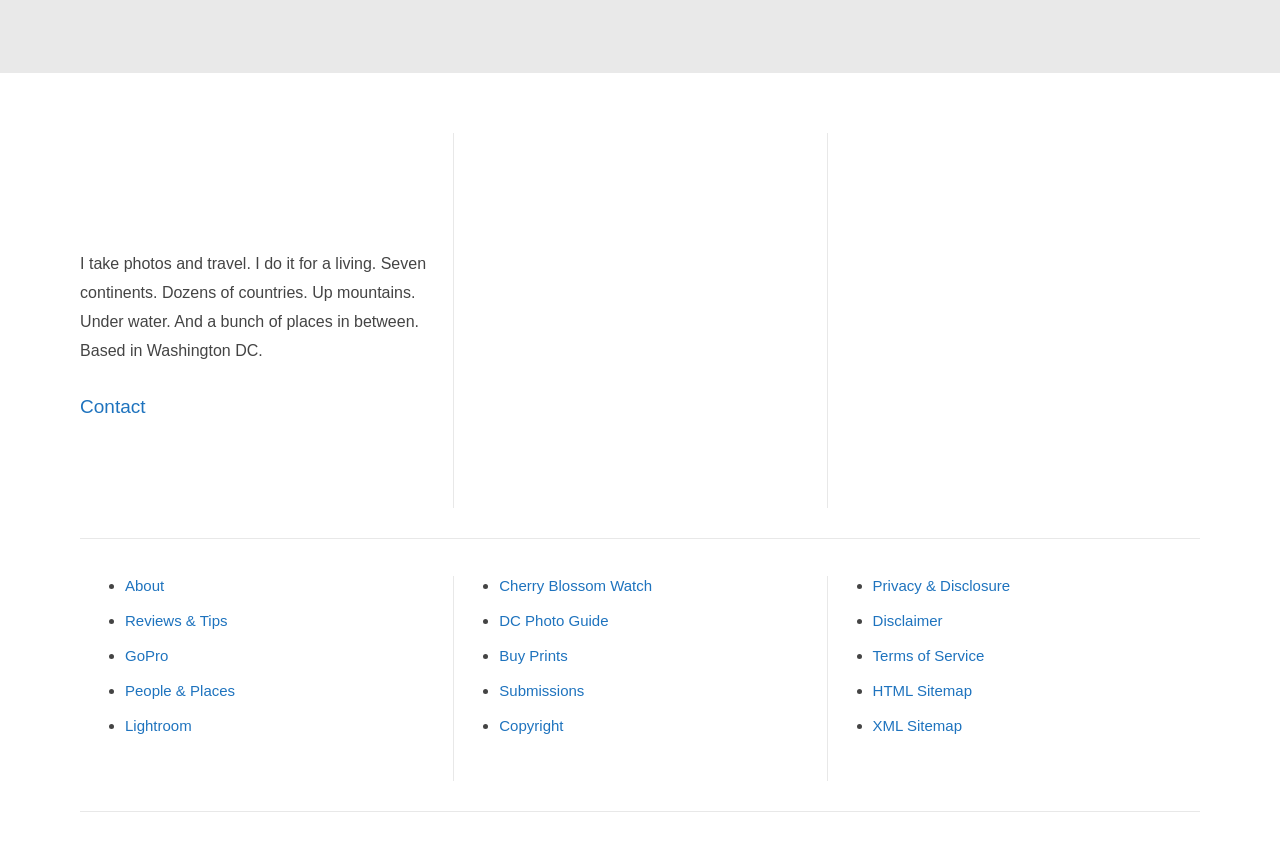What is the person's location?
Please use the image to provide an in-depth answer to the question.

The webpage mentions 'Based in Washington DC' in the introductory text, indicating that the person is based in Washington DC.